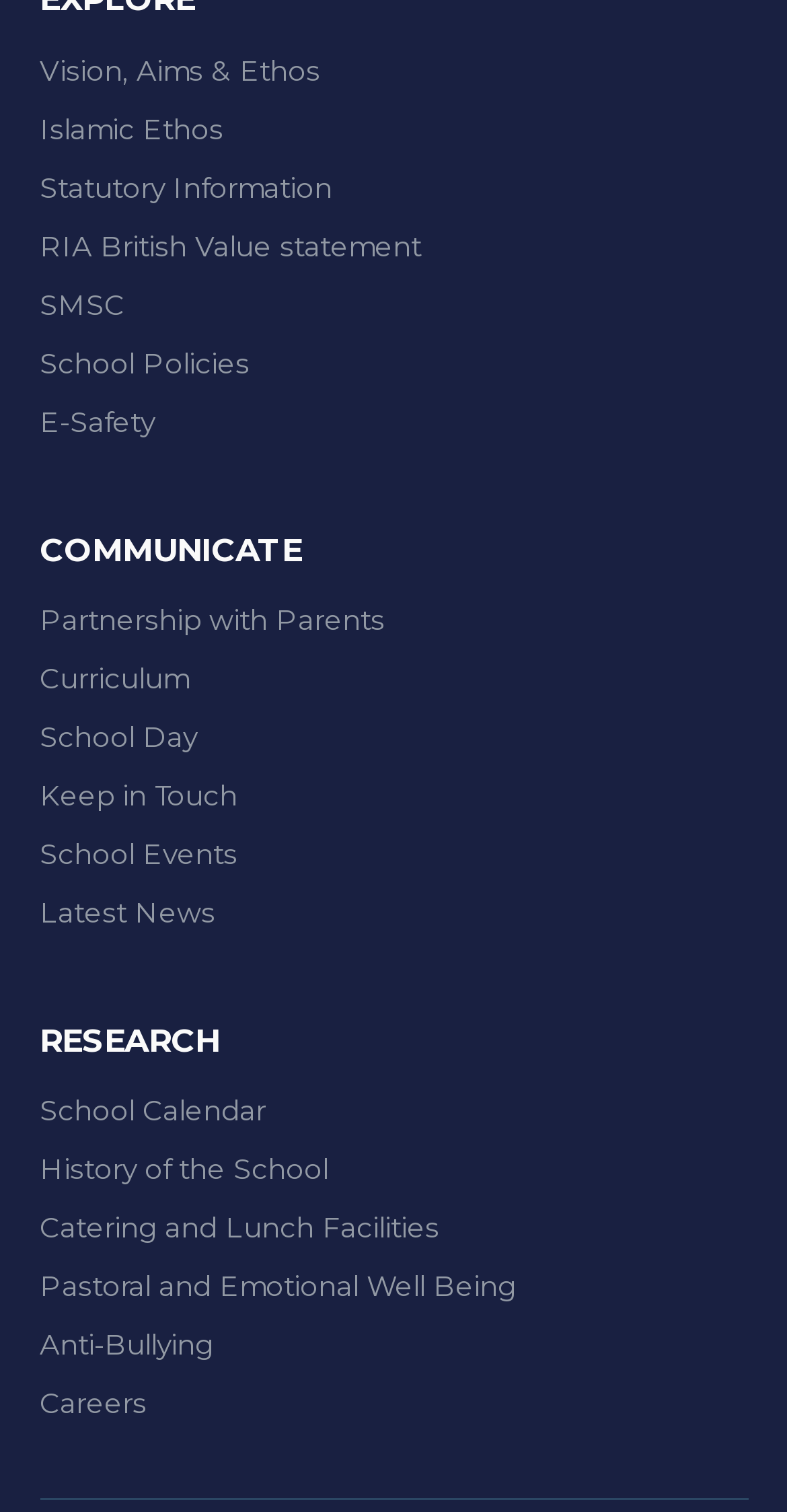Answer with a single word or phrase: 
How many headings are on this webpage?

2